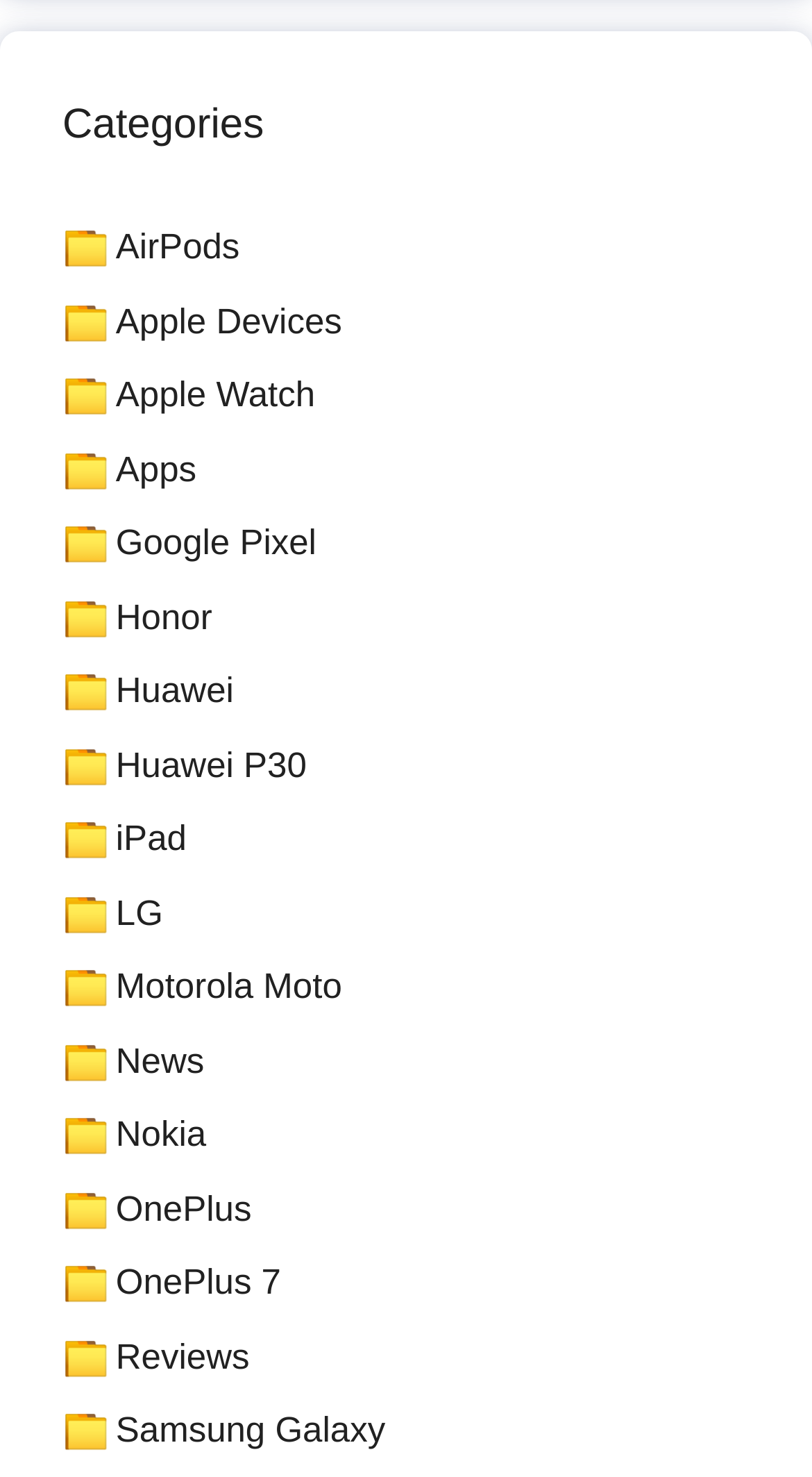What is the first category listed? Observe the screenshot and provide a one-word or short phrase answer.

AirPods